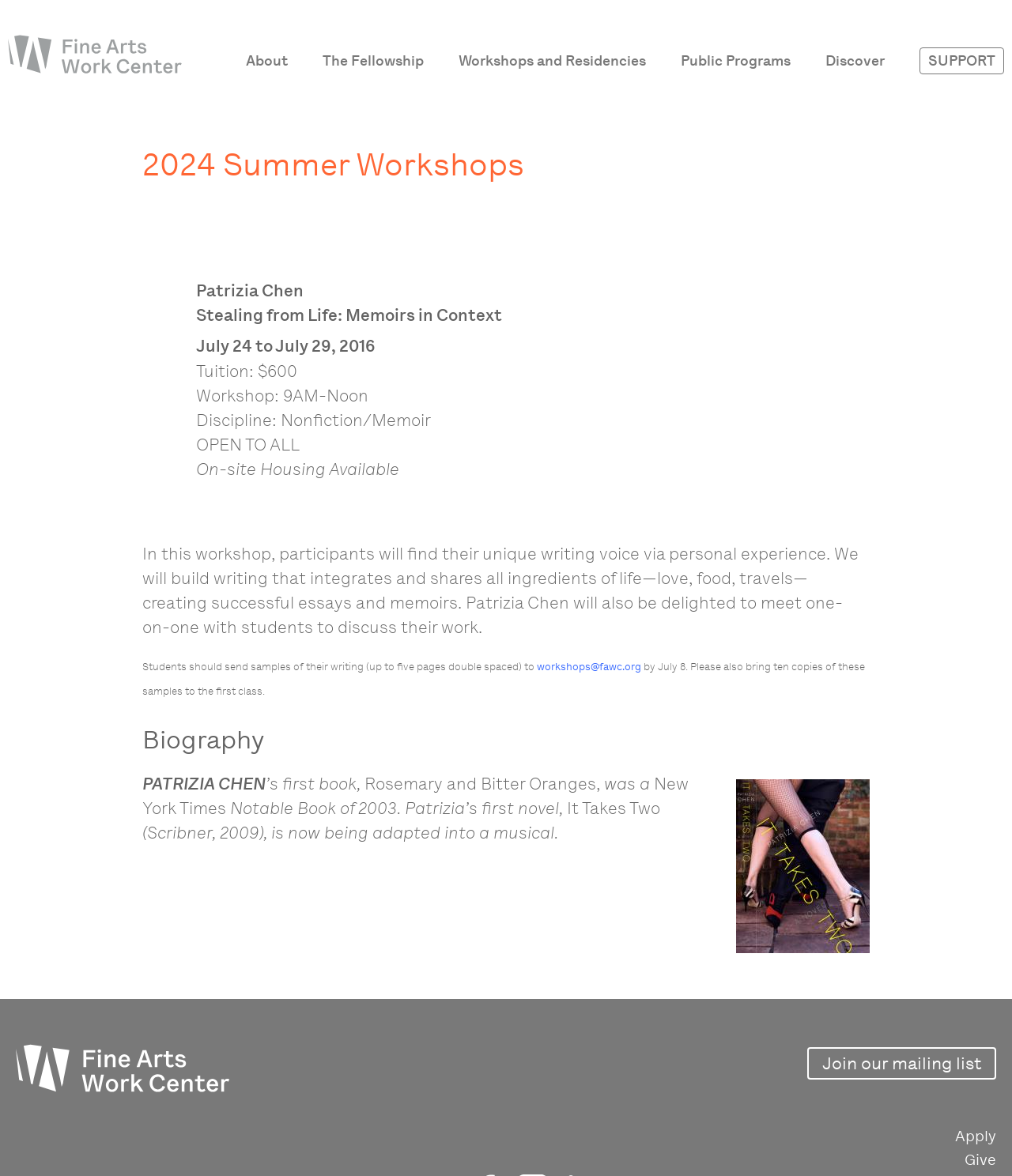What is the deadline for sending writing samples?
Examine the image closely and answer the question with as much detail as possible.

I found the deadline by looking at the instructions for sending writing samples, where it says 'by July 8'.